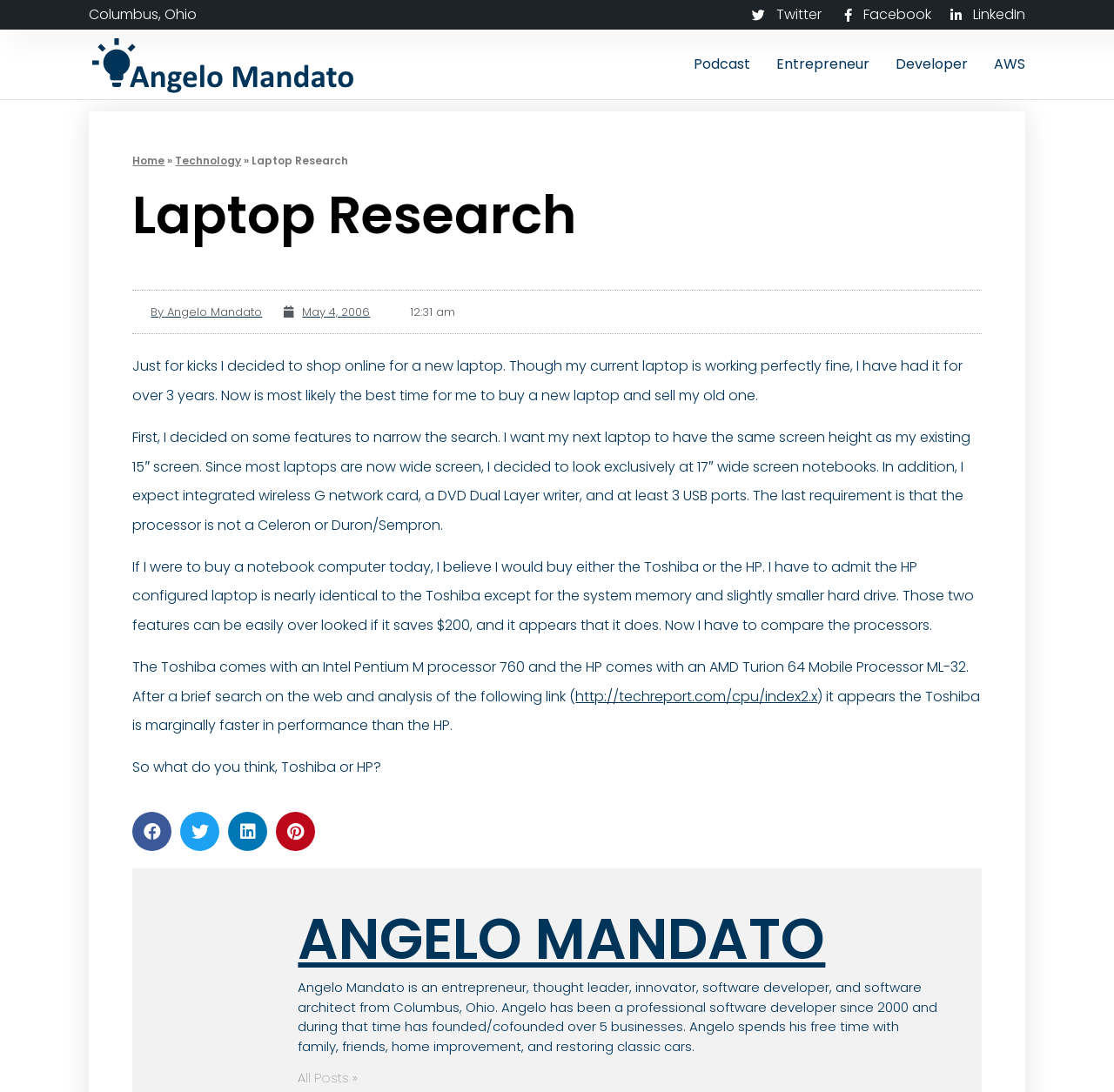Locate the bounding box coordinates of the element you need to click to accomplish the task described by this instruction: "Visit the 'Technology' page".

[0.157, 0.14, 0.217, 0.154]